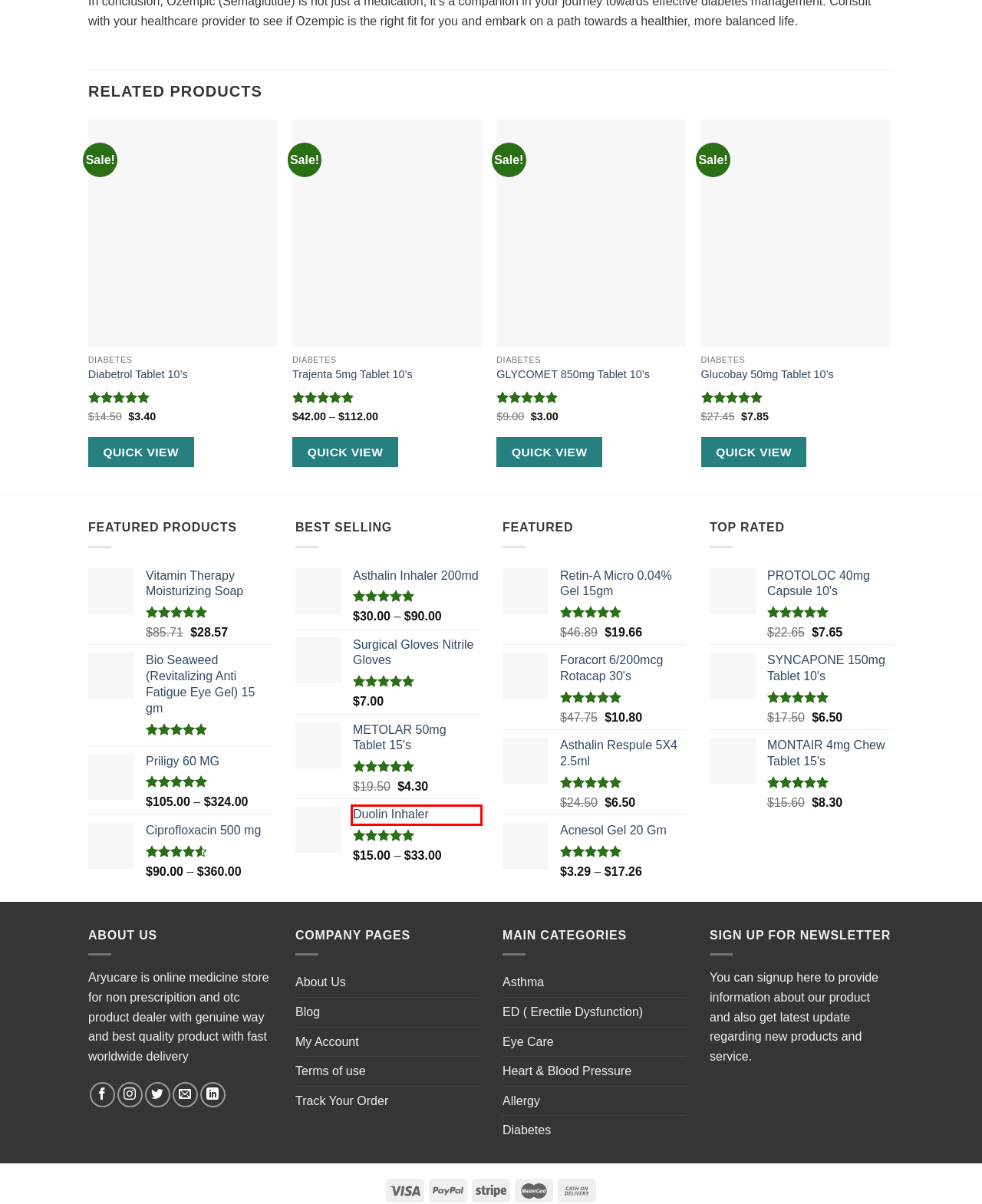Given a screenshot of a webpage with a red bounding box around a UI element, please identify the most appropriate webpage description that matches the new webpage after you click on the element. Here are the candidates:
A. surgical gloves nitrile gloves : Buy box of 100 Gloves at best price in USA
B. Buy Duolin Inhaler At Cheapest Price In Arizona | USA | Aryucare
C. Buy Diabetrol Tablet 10's Online In Guatemala | USA | Aryu Care
D. Priligy 60 MG: View Uses, Side Effects, Price and Substitutes
E. Buy Bio Seaweed Fatigue Eye Gel 15 gm Online In Qatar | UAE
F. Buy Fish Ciprofloxacin 500 mg - Aquarium Ciprofloxacin In USA
G. Vitamin Therapy Moisturizing Soap - Aryu Care
H. Buy Metolar 50 Mg Tablet in US | UK | Australia | Free Shipping

B